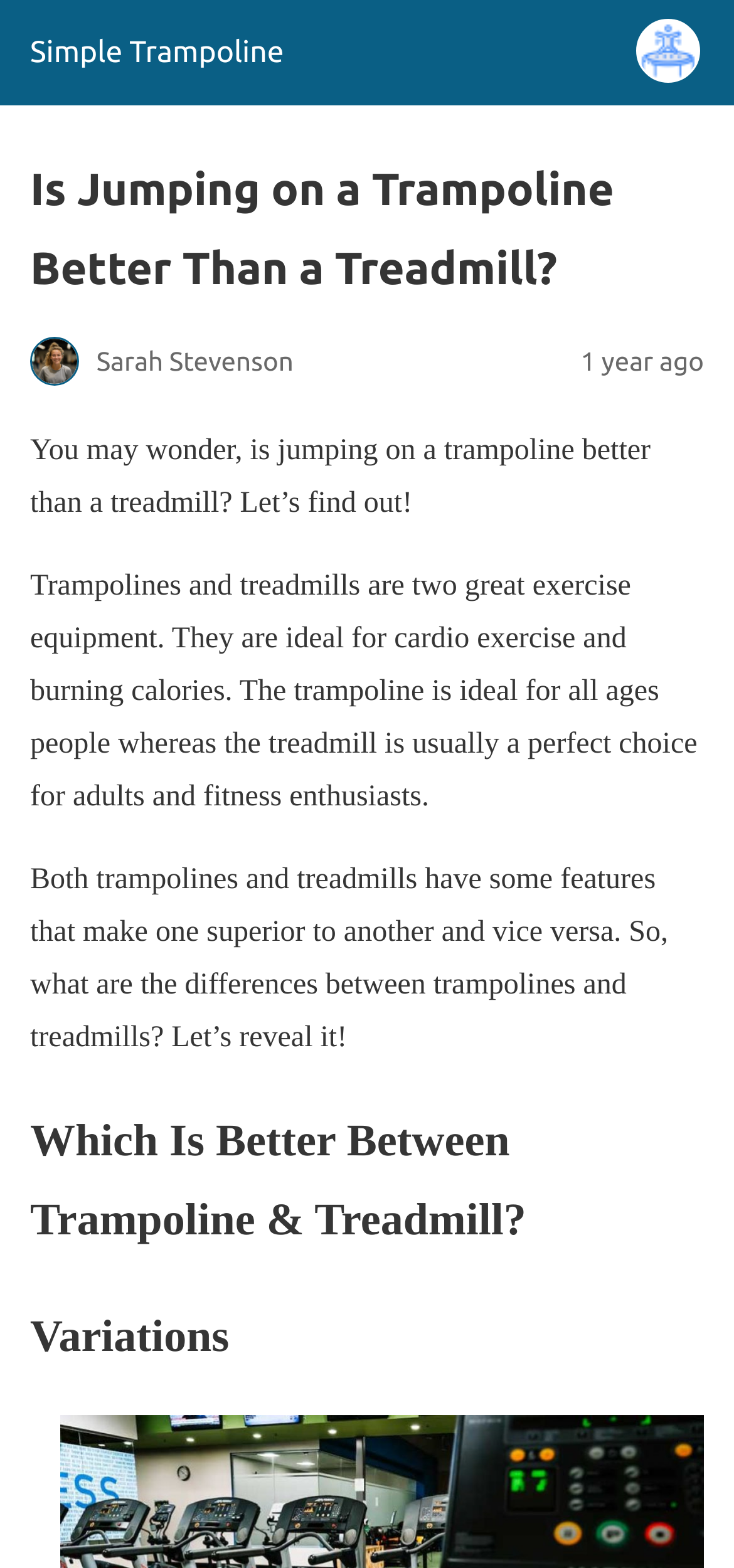Identify the first-level heading on the webpage and generate its text content.

Is Jumping on a Trampoline Better Than a Treadmill?